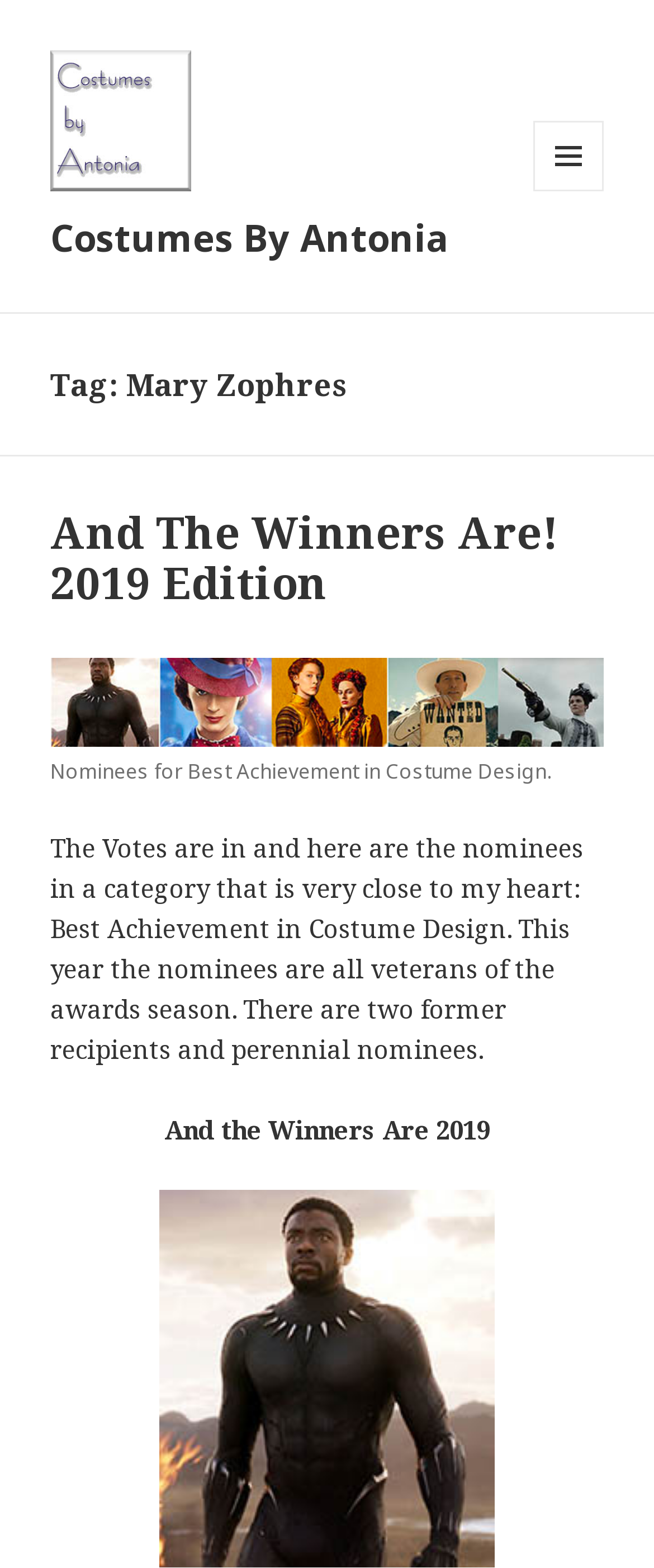Provide your answer to the question using just one word or phrase: What is the title of the article?

And The Winners Are! 2019 Edition